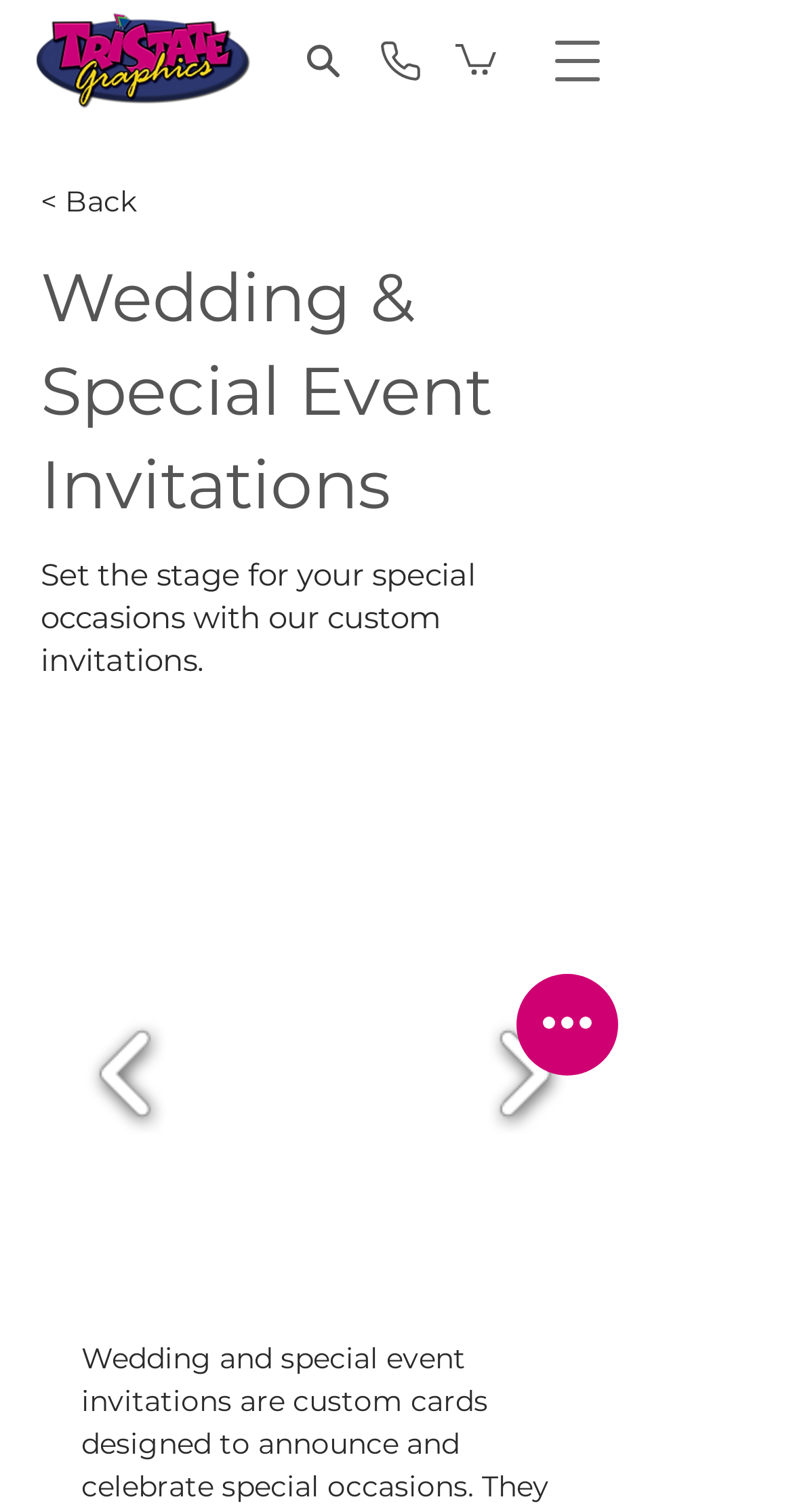Give a detailed account of the webpage, highlighting key information.

The webpage is about wedding and special event invitations, with a focus on custom invitations. At the top left, there is a logo image with a link to the website's homepage. Next to the logo, there is a button to open the navigation menu. On the right side of the top section, there are two buttons: one for searching and another for calling now.

Below the top section, there is a large heading that reads "Wedding & Special Event Invitations". Underneath the heading, there is a paragraph of text that sets the tone for the webpage, stating "Set the stage for your special occasions with our custom invitations." 

To the right of the paragraph, there is a slideshow gallery section that takes up most of the webpage's width. The gallery has two buttons, one on the left and one on the right, which are likely used for navigation. There is also a text indicator showing the current slide number, "1/0".

Above the slideshow gallery, there is a link to go back to a previous page. At the bottom right of the webpage, there is a button for quick actions.